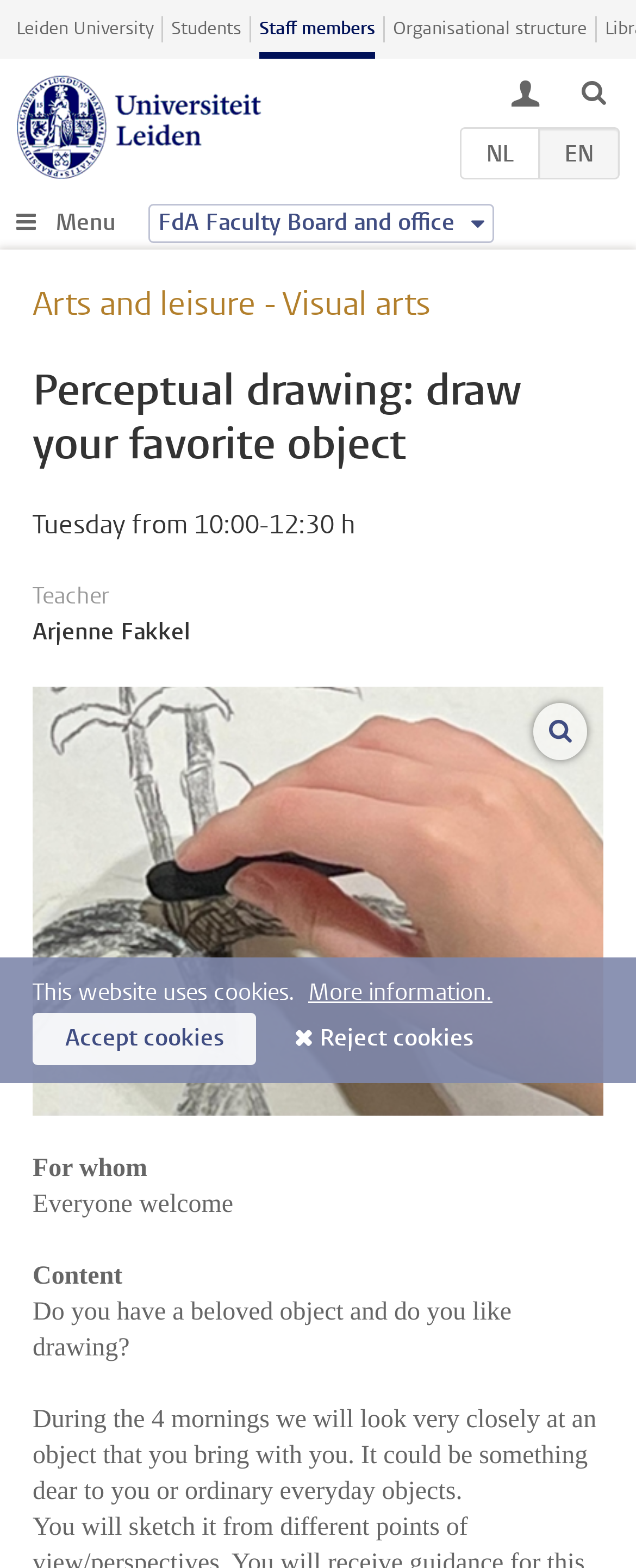Pinpoint the bounding box coordinates of the element you need to click to execute the following instruction: "Click the button to draw your favorite object". The bounding box should be represented by four float numbers between 0 and 1, in the format [left, top, right, bottom].

[0.838, 0.448, 0.923, 0.484]